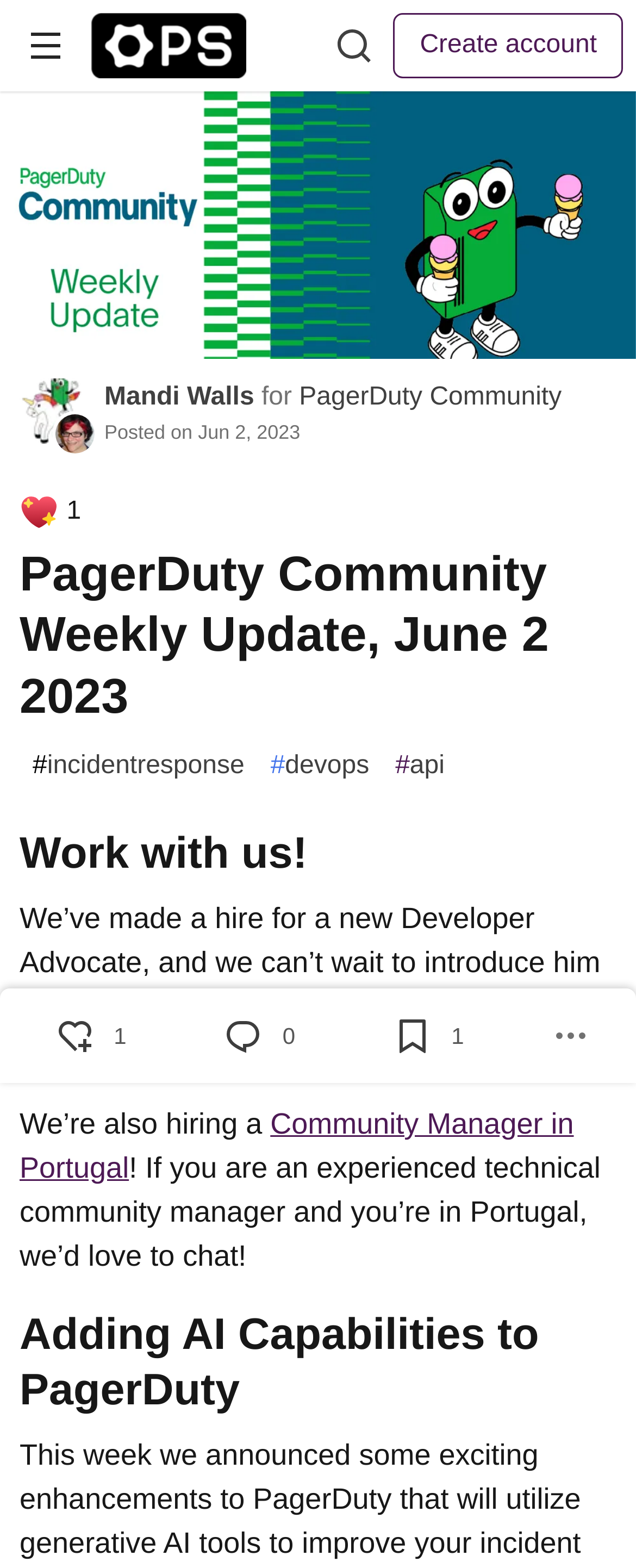Respond with a single word or phrase:
Who is the author of the post?

Mandi Walls